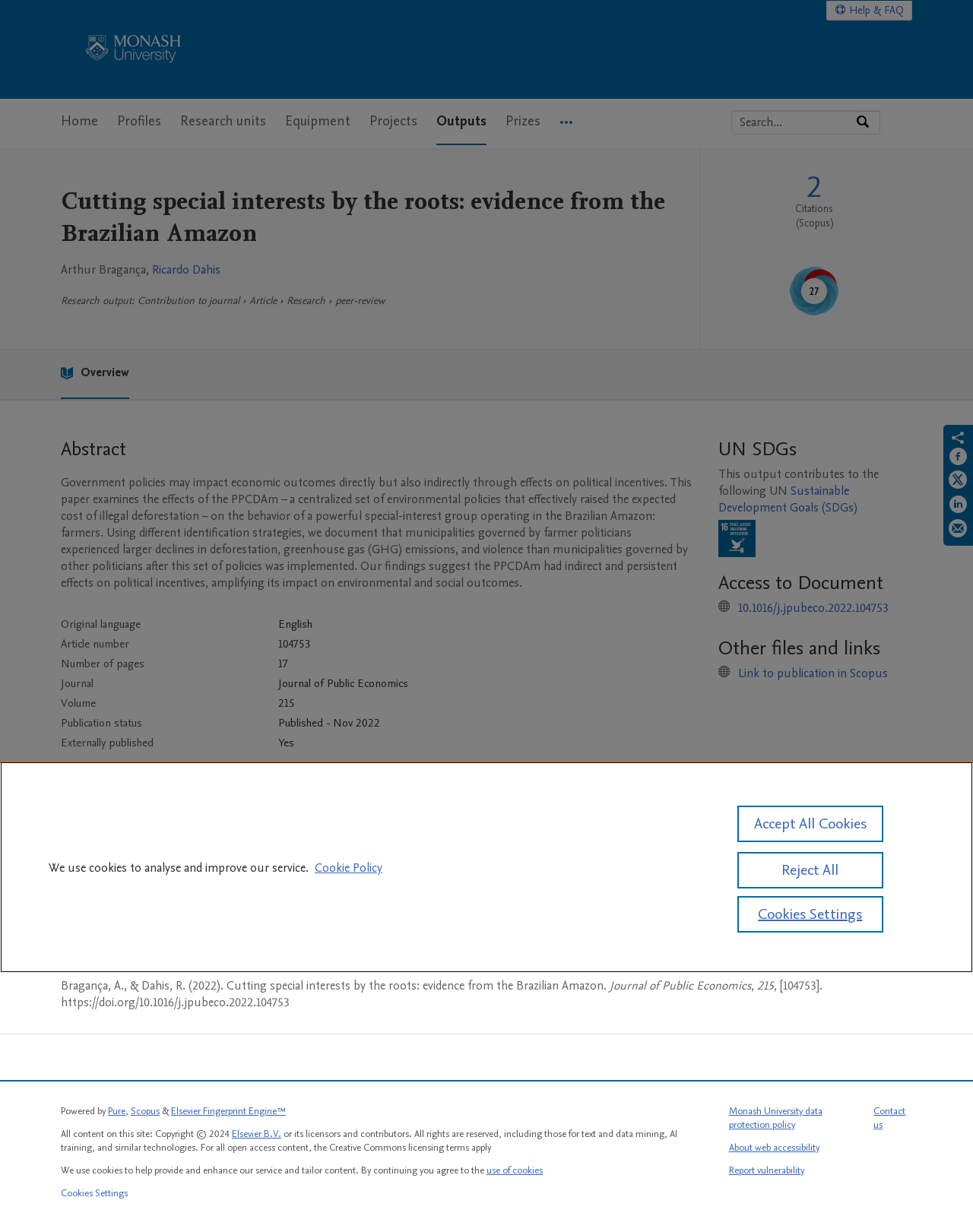Find the bounding box coordinates of the clickable area that will achieve the following instruction: "Read the abstract".

[0.062, 0.354, 0.712, 0.375]